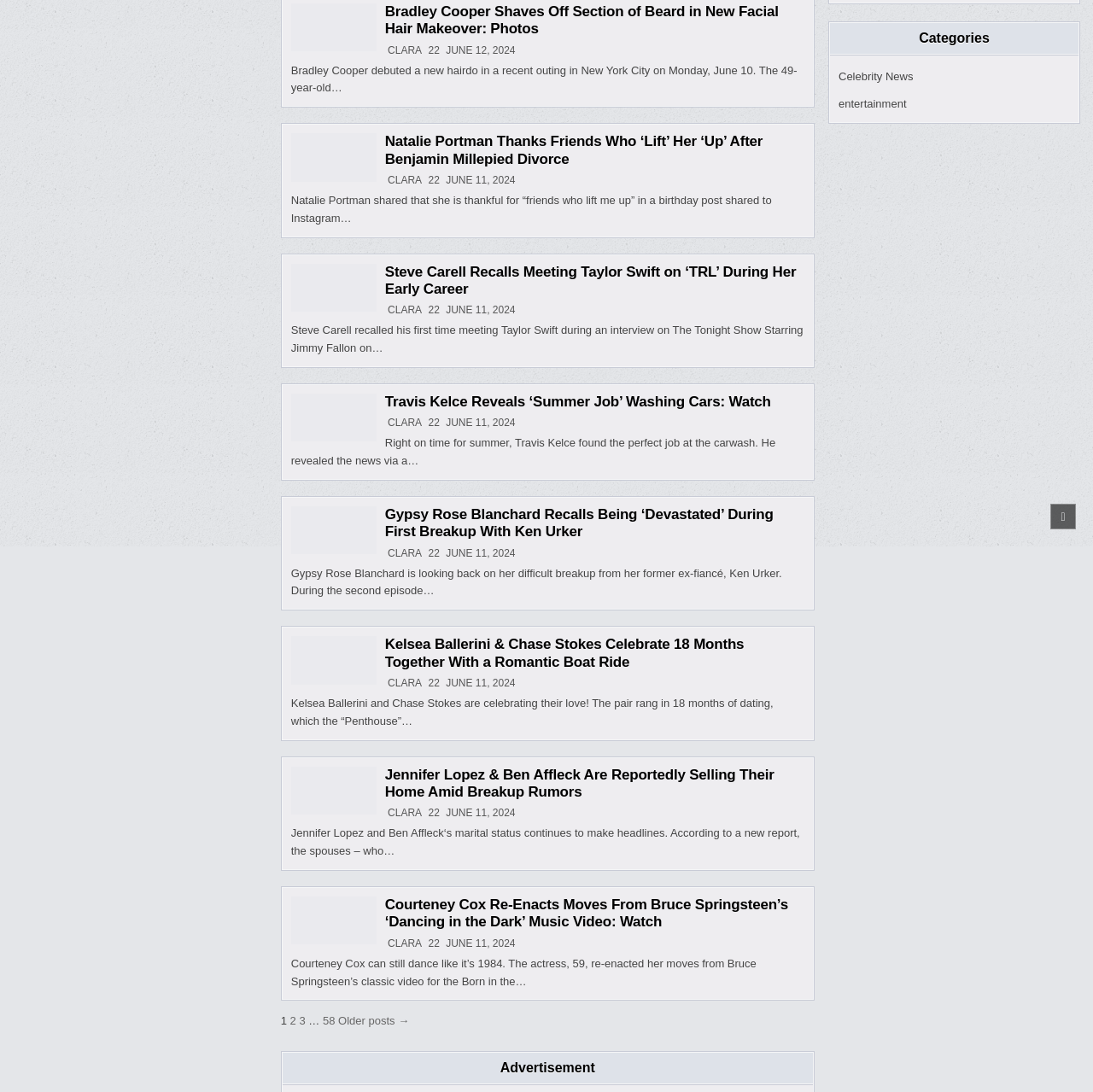Can you find the bounding box coordinates for the UI element given this description: "Portishead"? Provide the coordinates as four float numbers between 0 and 1: [left, top, right, bottom].

None